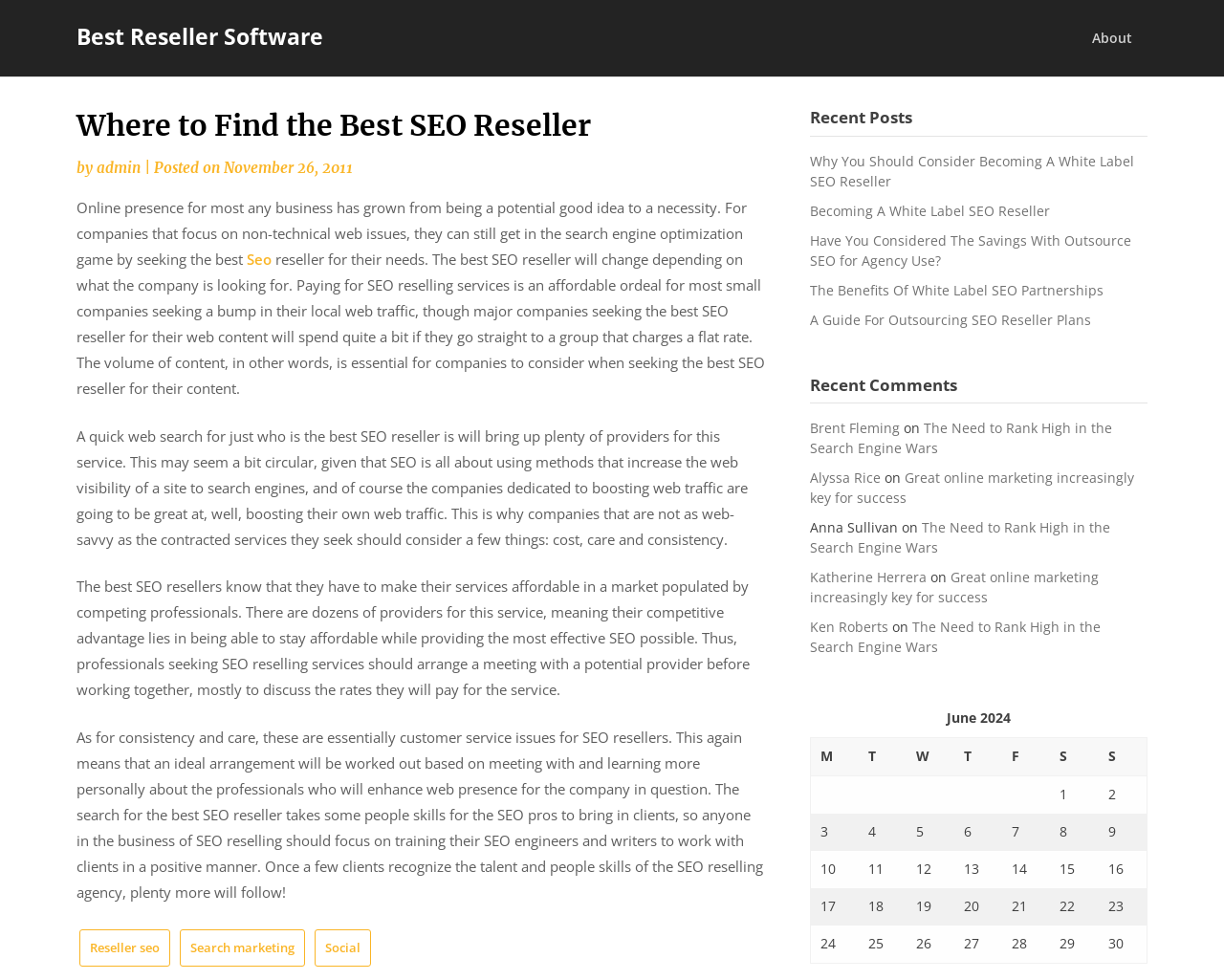What is the topic of the article?
Please provide a single word or phrase as your answer based on the screenshot.

SEO reseller